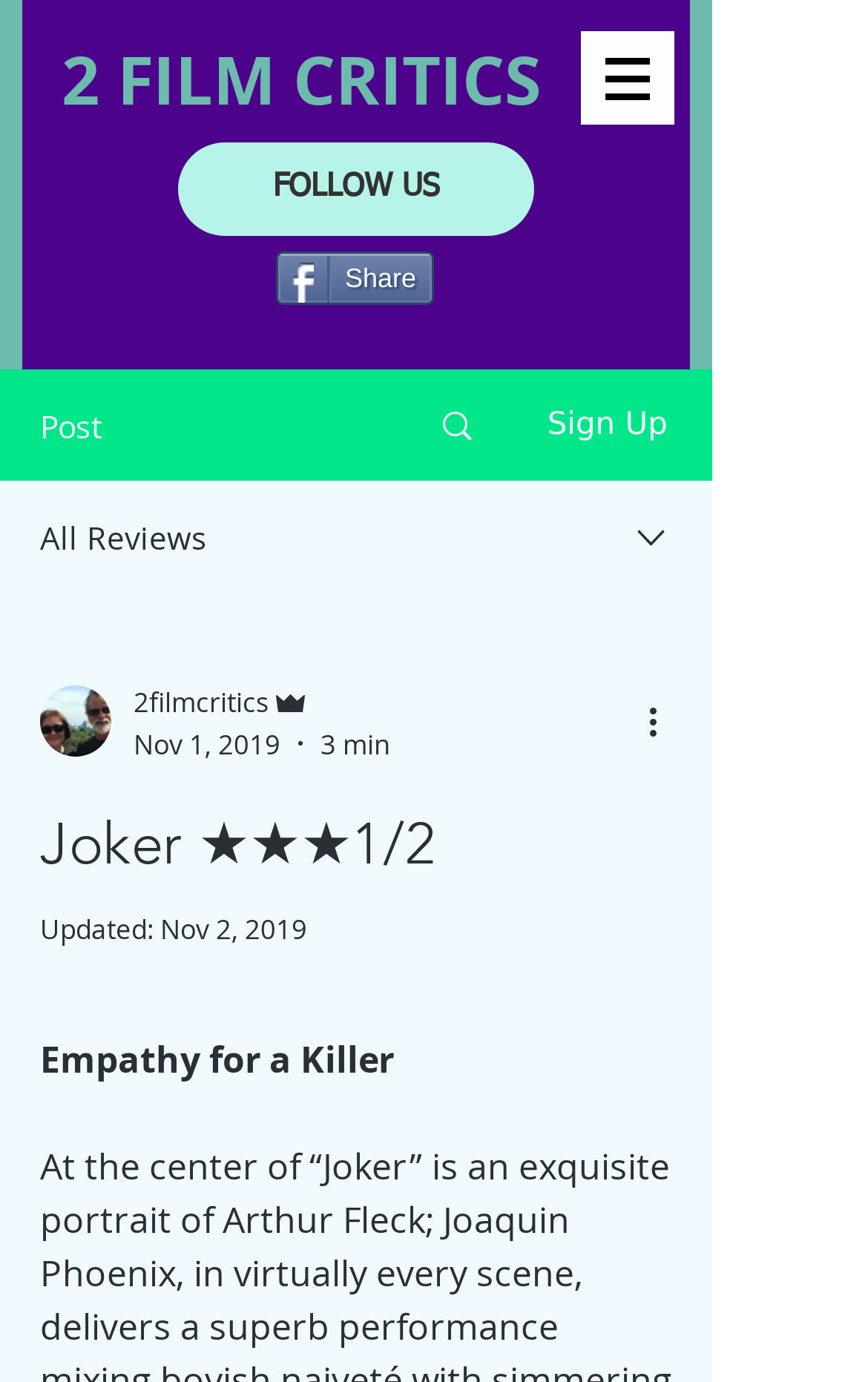Please determine the primary heading and provide its text.

2 FILM CRITICS